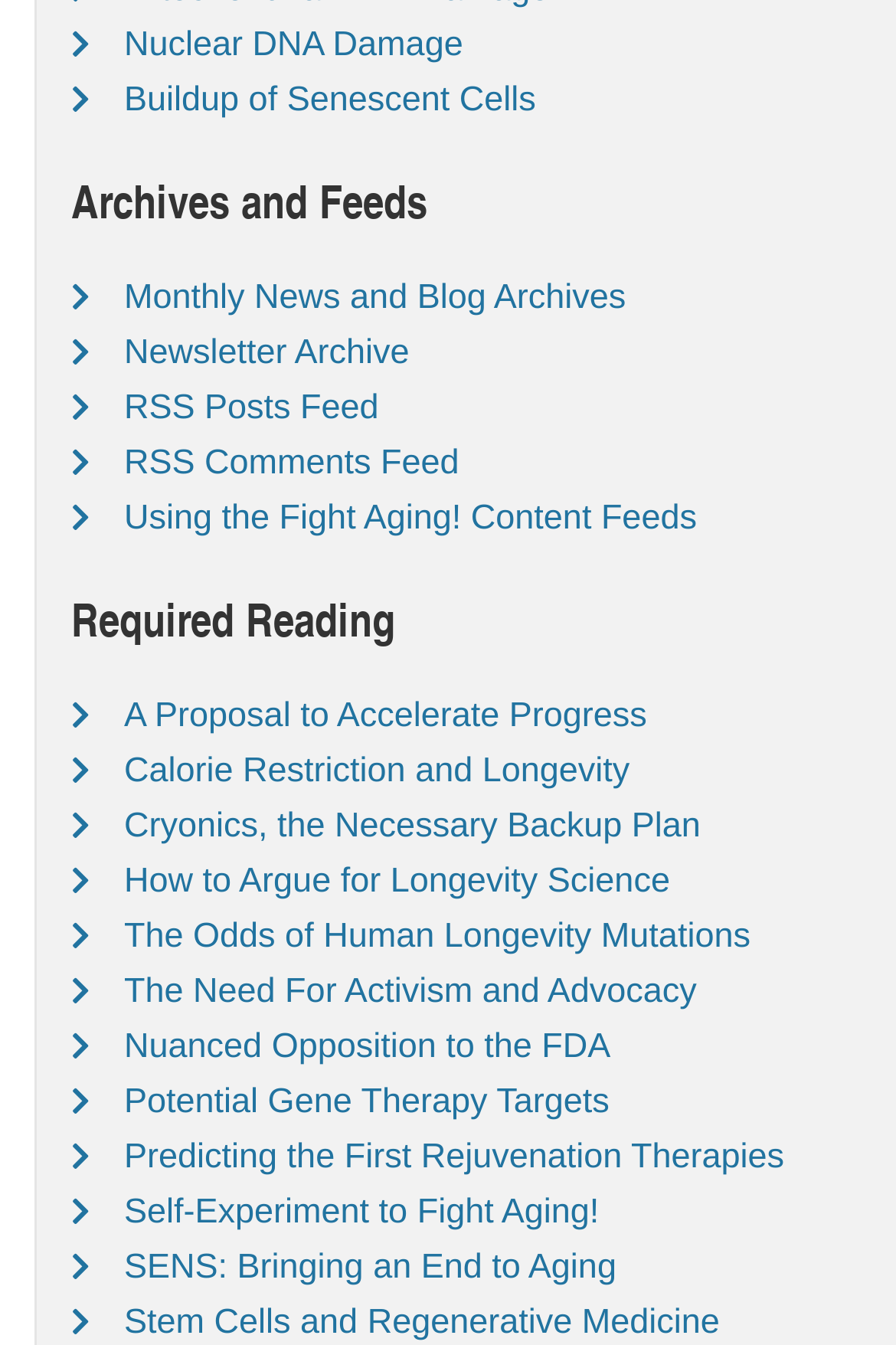Give a one-word or one-phrase response to the question: 
What is the last link about?

Stem Cells and Regenerative Medicine